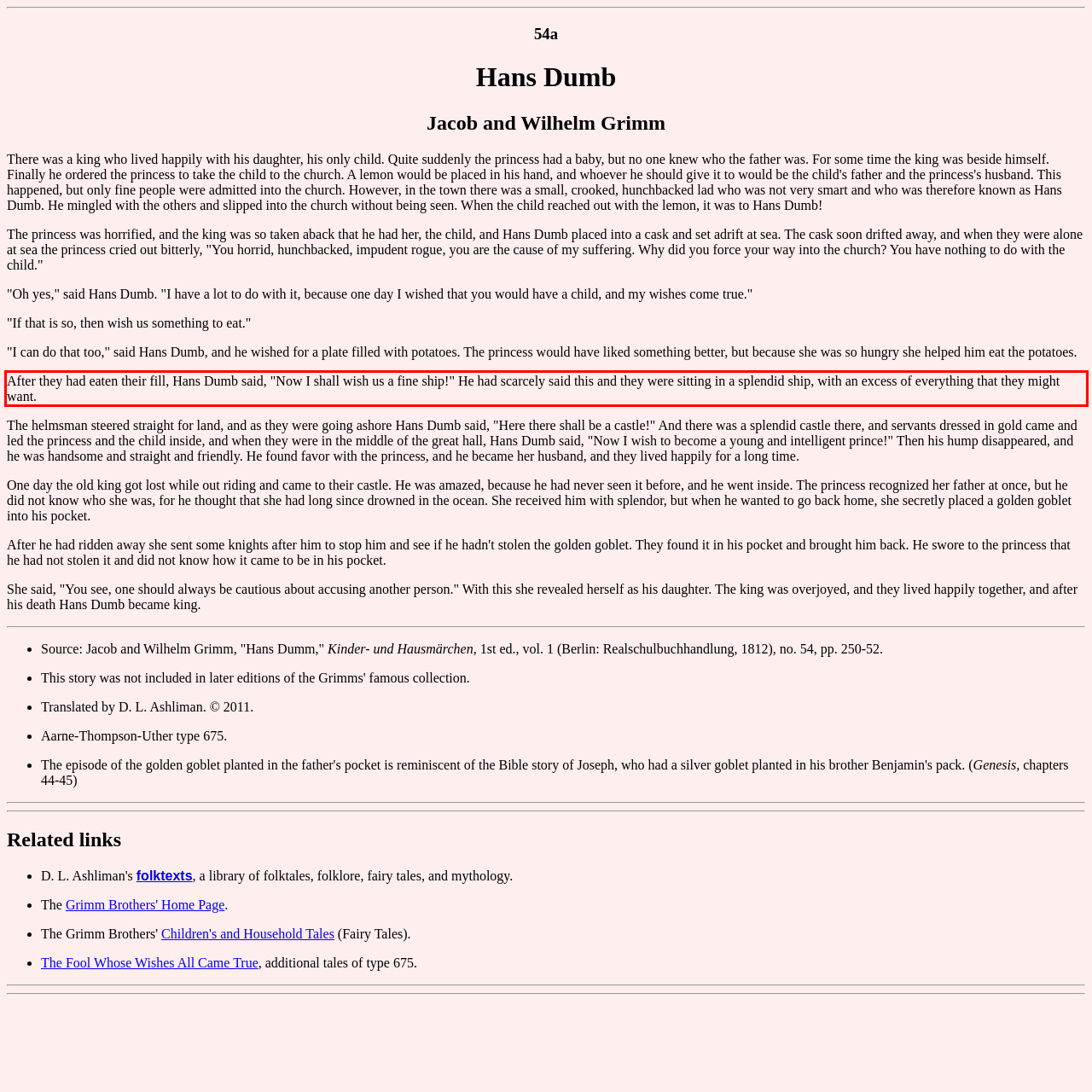Extract and provide the text found inside the red rectangle in the screenshot of the webpage.

After they had eaten their fill, Hans Dumb said, "Now I shall wish us a fine ship!" He had scarcely said this and they were sitting in a splendid ship, with an excess of everything that they might want.